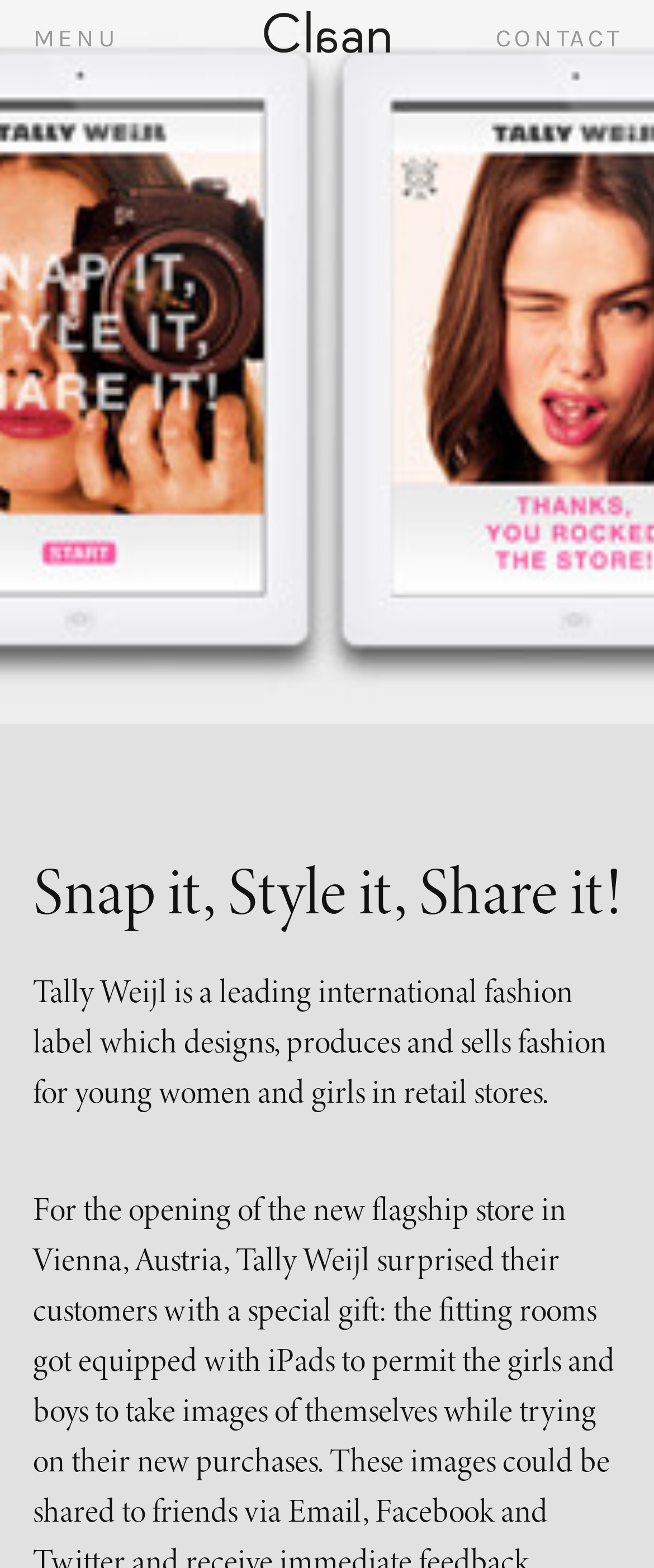Summarize the contents and layout of the webpage in detail.

The webpage is about Claan, a company that works on disruptive ideas and bespoke solutions for clients. At the top left corner, there is a menu button labeled "MENU". Next to it, on the top center, is the company logo "Claan". On the top right corner, there is a "CONTACT" link.

Below the top section, there is a horizontal navigation menu with several links, including "ABOUT", "WORK", "BRANDING & REBRANDING", "AUDIOVISUAL & MOTION", "ENVIRONMENTAL & INFORMATION", "DIGITAL DESIGN & STRATEGY", "INTERACTION UI & UX, AR", and "DESIGNEDIN". These links are evenly spaced and take up the full width of the page.

On the bottom left corner, there is a small "X" button. Below the navigation menu, there is a large heading that reads "Snap it, Style it, Share it!". Underneath the heading, there is a paragraph of text that describes a case study about Tally Weijl, a leading international fashion label. The text explains that Tally Weijl designs, produces, and sells fashion for young women and girls in retail stores.